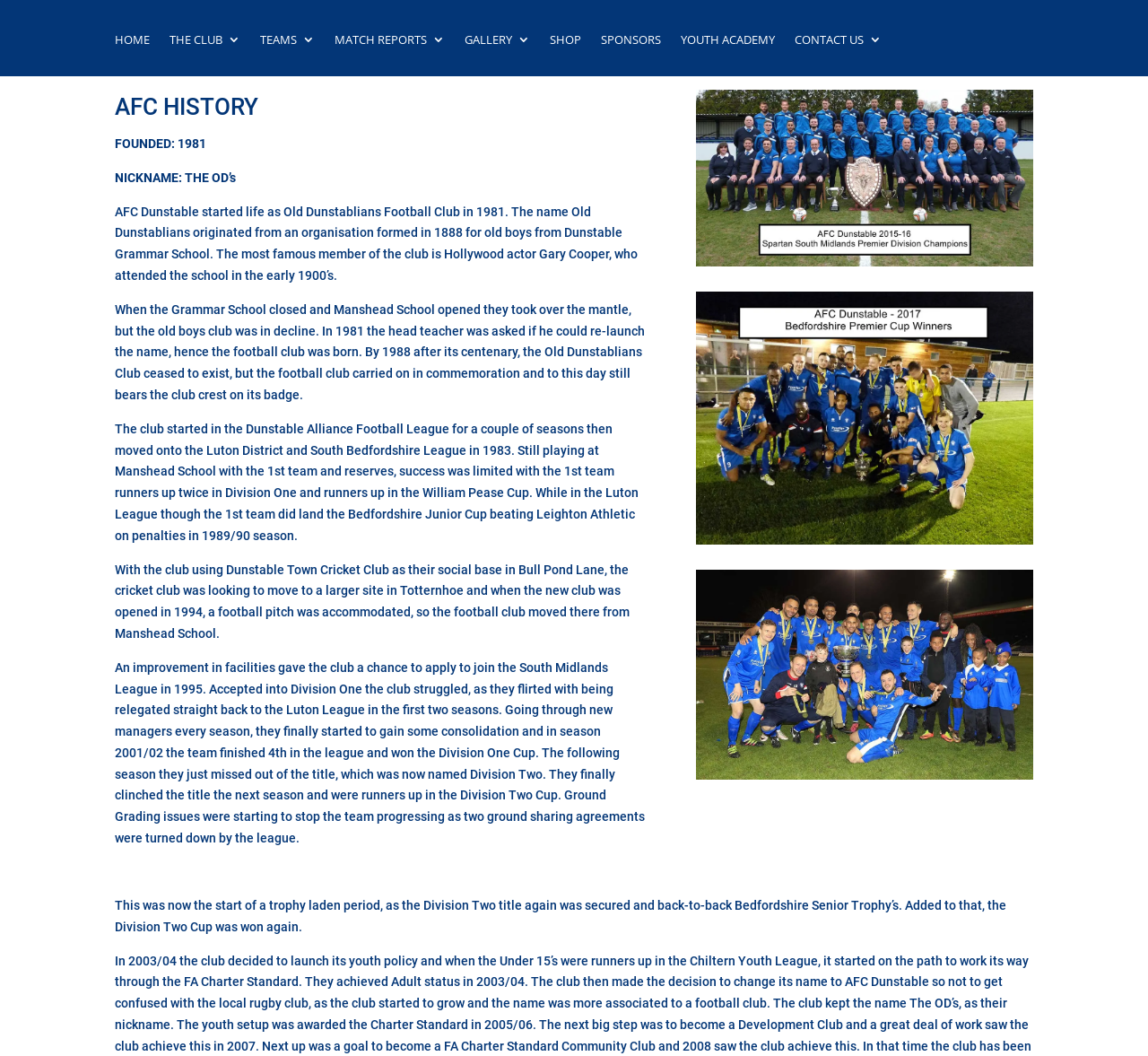Provide a comprehensive caption for the webpage.

The webpage is about the history of AFC Dunstable, a football club. At the top, there is a navigation menu with 10 links, including "HOME", "THE CLUB", "TEAMS", "MATCH REPORTS", "GALLERY", "SHOP", "SPONSORS", "YOUTH ACADEMY", and "CONTACT US". 

Below the navigation menu, there is a heading "AFC HISTORY" followed by three lines of text: "FOUNDED: 1981", "NICKNAME: THE OD’s", and a brief introduction to the club's history. 

The main content of the webpage is a long passage of text that describes the history of AFC Dunstable, from its founding in 1981 to its progress in various football leagues and tournaments. The text is divided into several paragraphs, each describing a specific period in the club's history. 

To the right of the main text, there are three images, stacked vertically, which appear to be related to the club's history or achievements. 

Overall, the webpage provides a detailed history of AFC Dunstable, including its founding, nickname, and progress in various football leagues and tournaments.